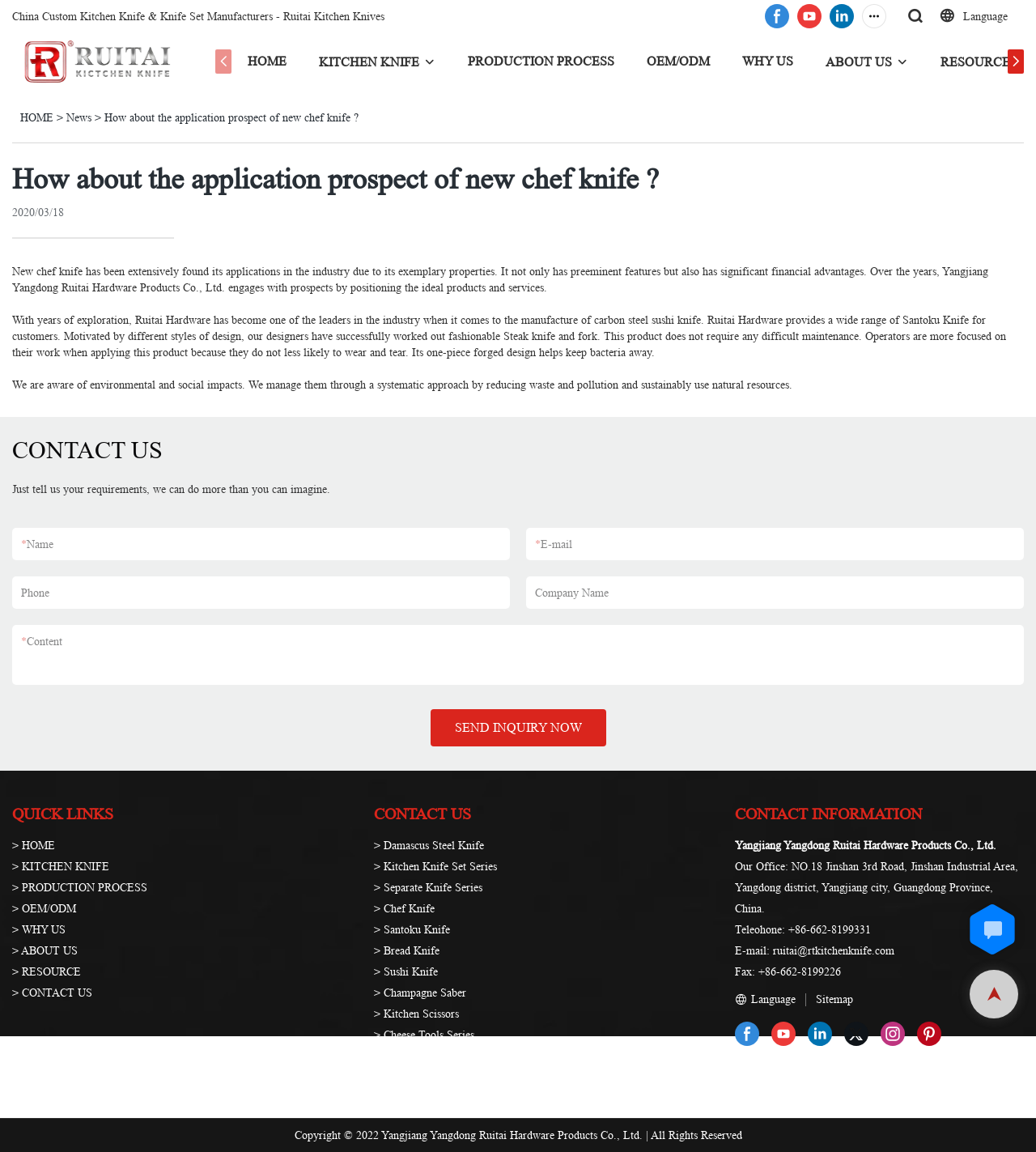Find the bounding box coordinates corresponding to the UI element with the description: "KITCHEN KNIFE". The coordinates should be formatted as [left, top, right, bottom], with values as floats between 0 and 1.

[0.307, 0.044, 0.404, 0.063]